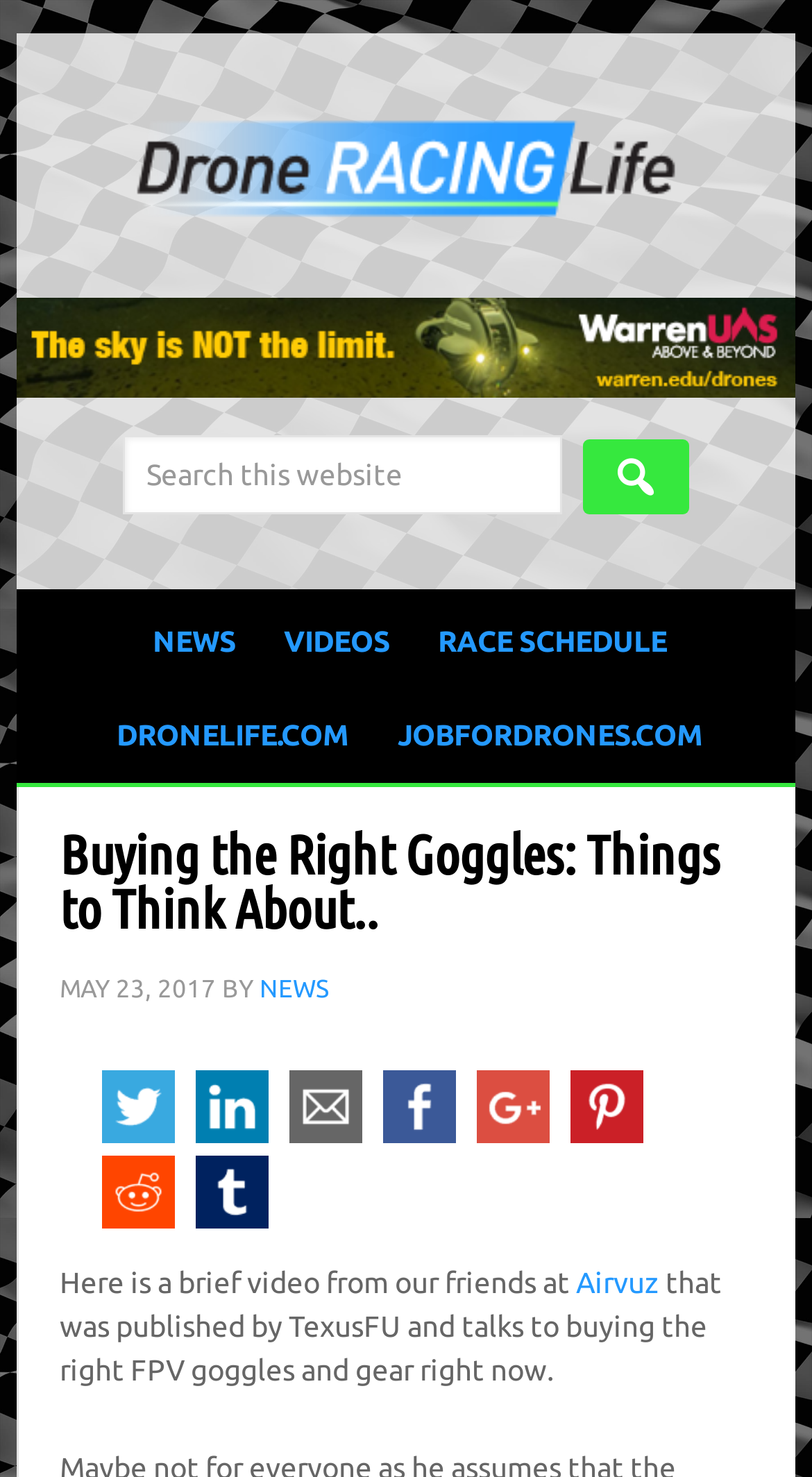Extract the bounding box coordinates of the UI element described: "Drone Racing Life". Provide the coordinates in the format [left, top, right, bottom] with values ranging from 0 to 1.

[0.02, 0.051, 0.98, 0.178]